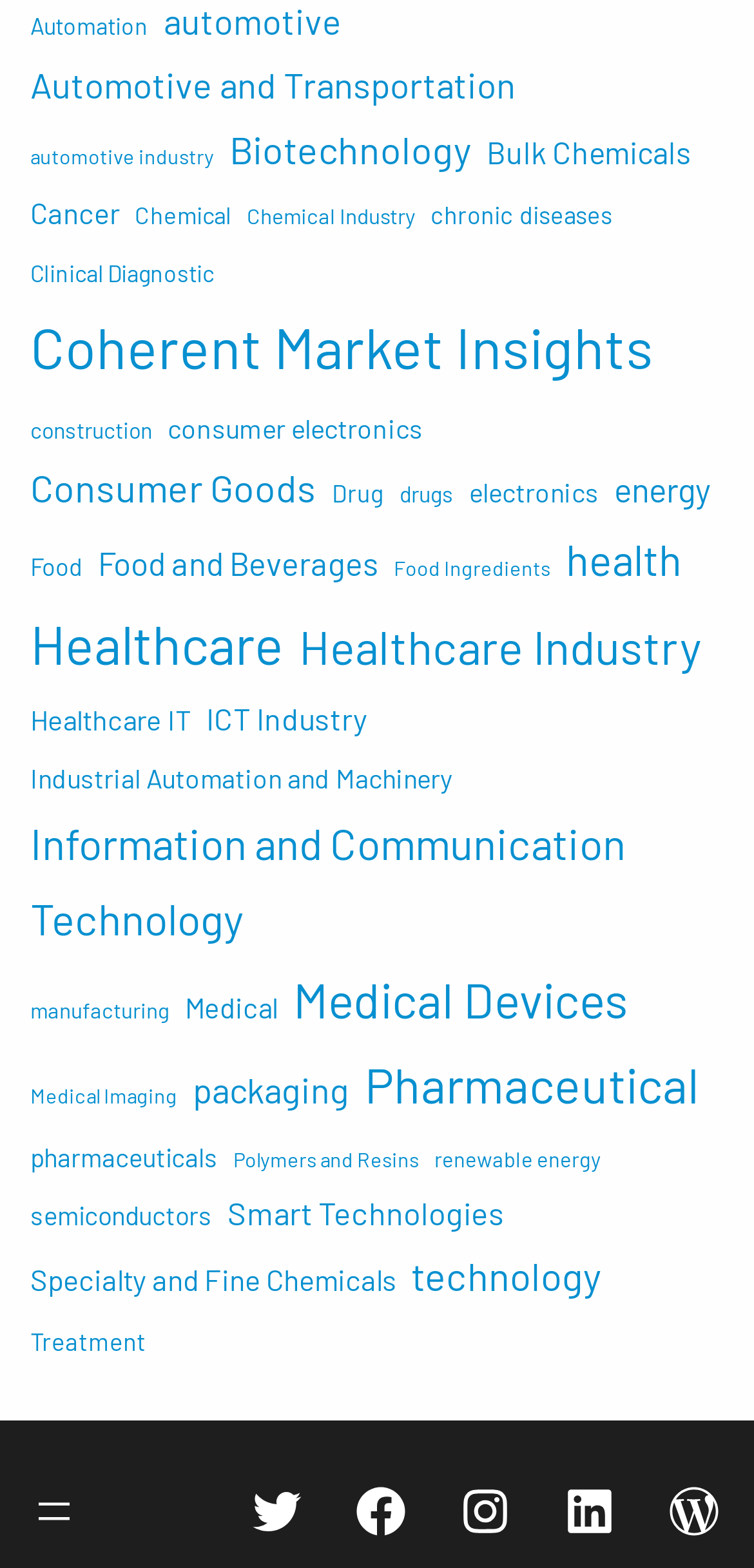Please identify the bounding box coordinates for the region that you need to click to follow this instruction: "Explore Healthcare Industry".

[0.396, 0.386, 0.93, 0.439]